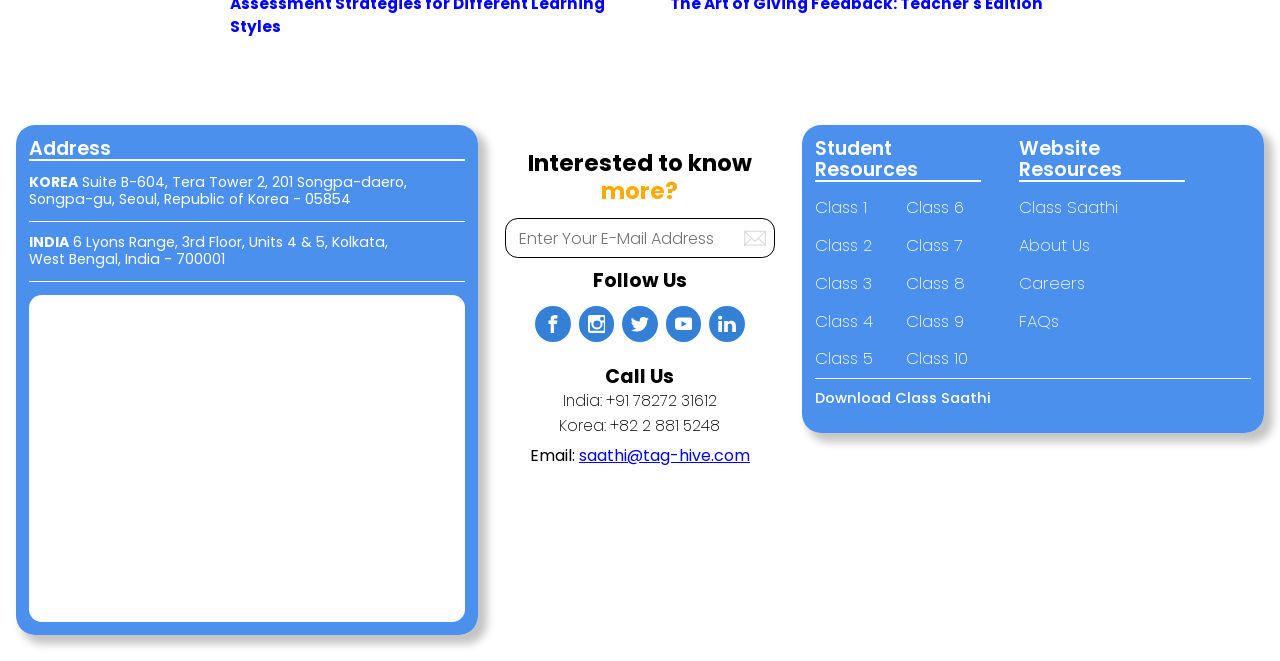Locate the bounding box coordinates of the area that needs to be clicked to fulfill the following instruction: "Call India office". The coordinates should be in the format of four float numbers between 0 and 1, namely [left, top, right, bottom].

[0.473, 0.59, 0.56, 0.621]